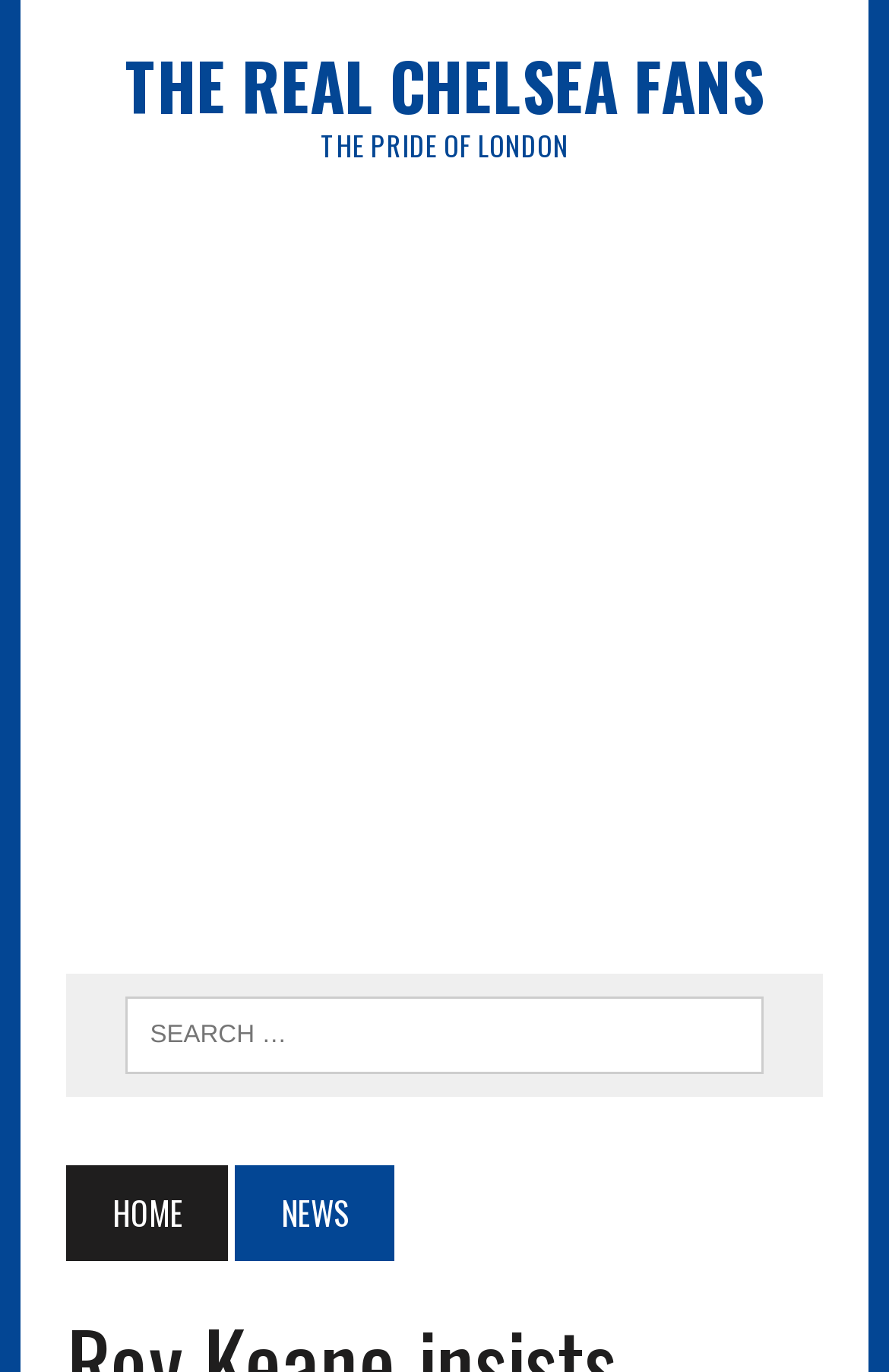Write an extensive caption that covers every aspect of the webpage.

The webpage appears to be a news article or blog post from "The Real Chelsea Fans" website. At the top of the page, there is a large banner that spans the entire width, containing a link and an image. Below the banner, the website's title "THE REAL CHELSEA FANS" is prominently displayed in a heading, followed by a subtitle "THE PRIDE OF LONDON".

The main content of the page is divided into two sections. On the left side, there is a long column of text, which is likely the news article or blog post. On the right side, there is a complementary section that takes up about a quarter of the page's width. This section contains an advertisement in an iframe, which occupies the entire height of the section.

At the bottom of the page, there is a search bar that allows users to search for specific content on the website. The search bar is located in a narrow section that spans about a quarter of the page's width.